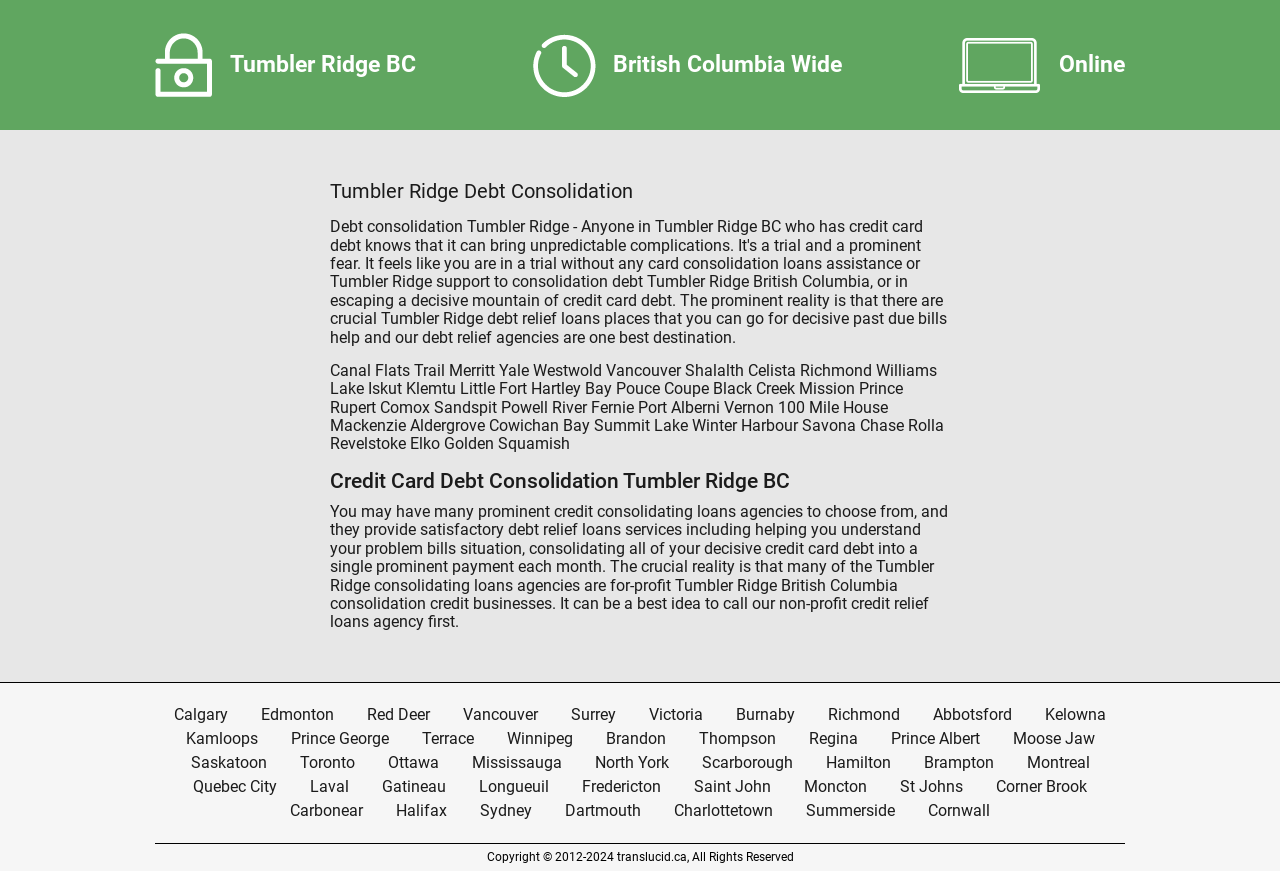What is the topic of the webpage?
Your answer should be a single word or phrase derived from the screenshot.

Debt Consolidation